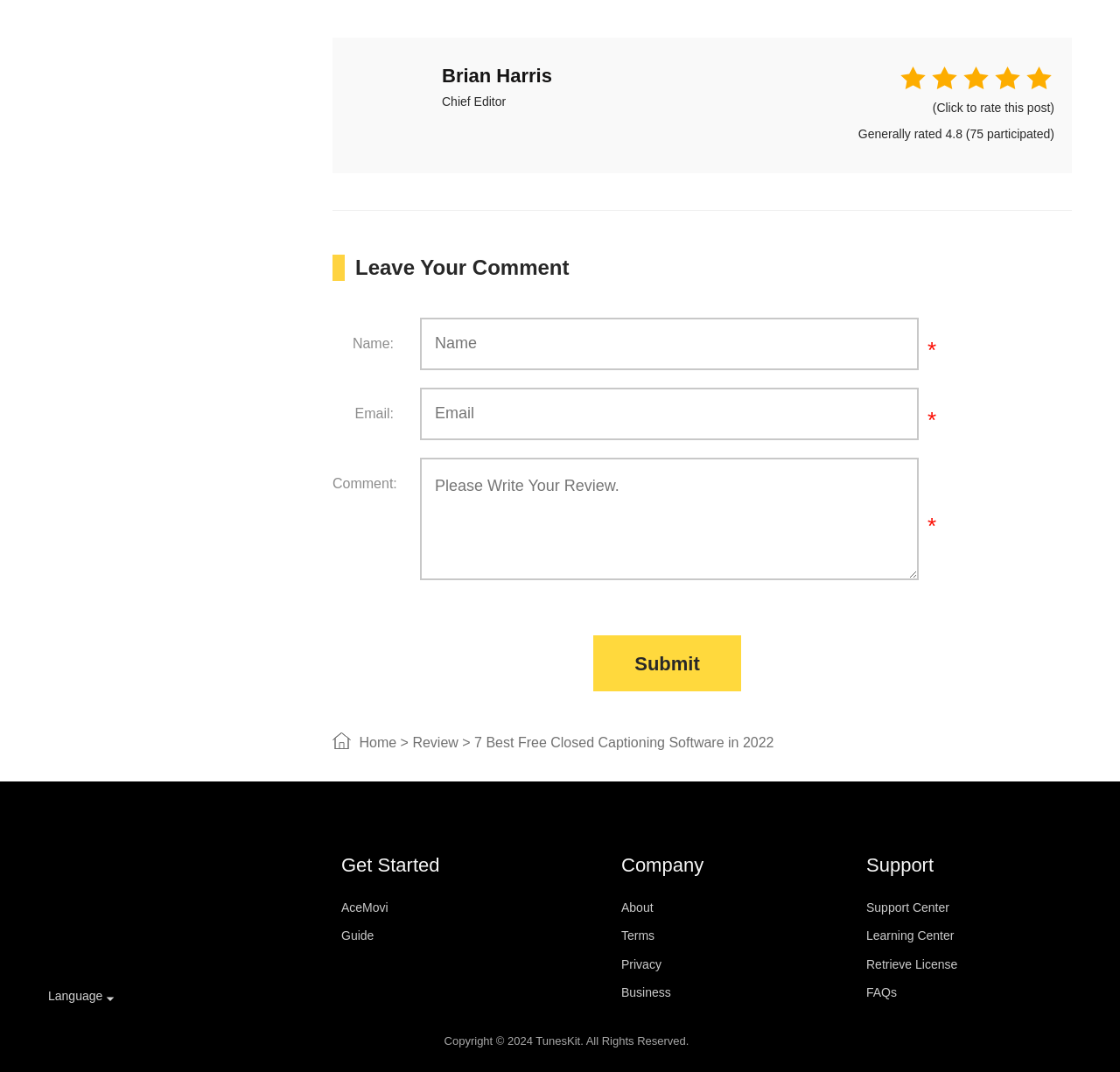What is the name of the chief editor?
Refer to the image and respond with a one-word or short-phrase answer.

Brian Harris